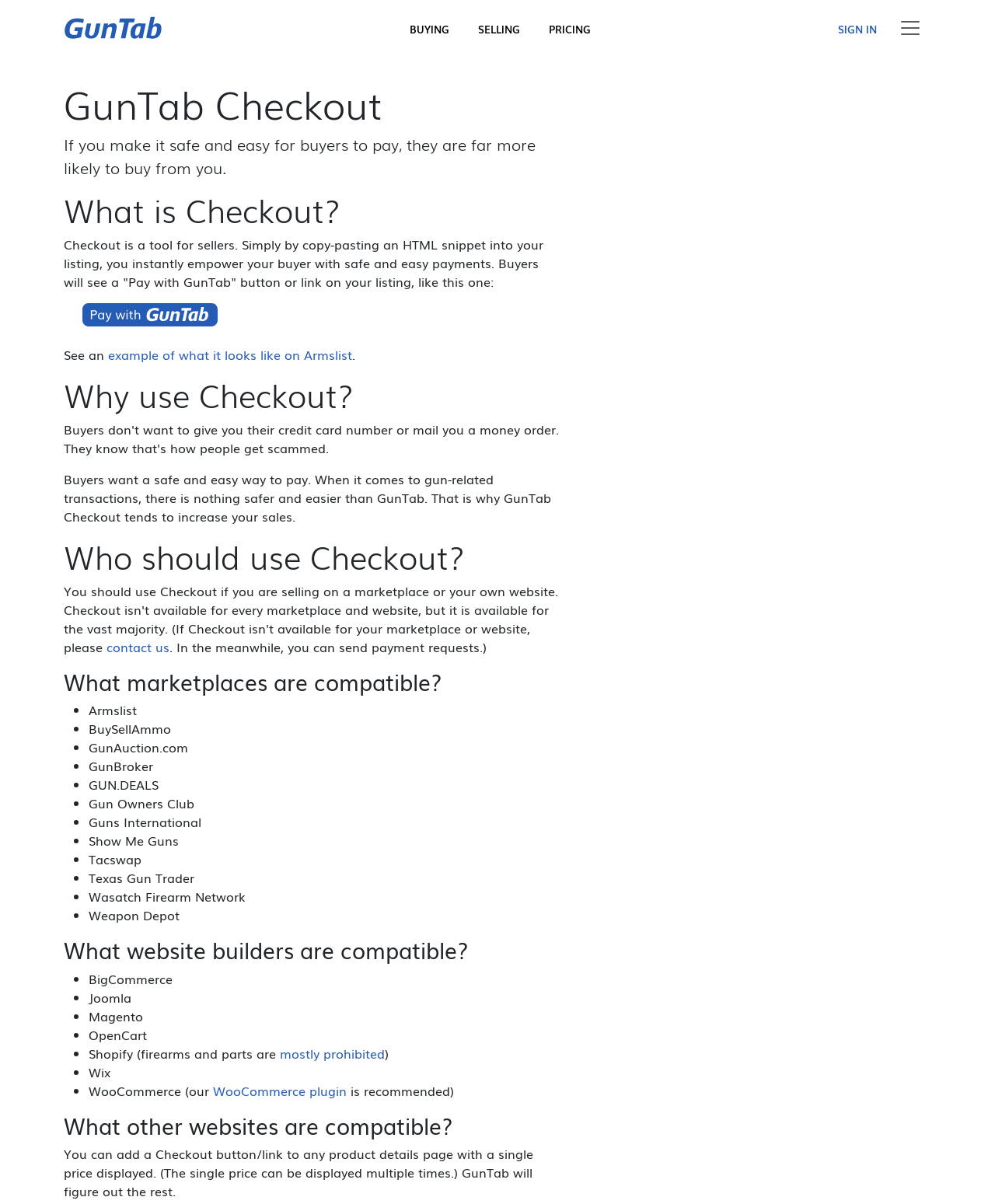What is GunTab Checkout?
Provide a well-explained and detailed answer to the question.

GunTab Checkout is a tool for sellers that allows them to add a 'Pay with GunTab' button or link to their marketplace listings, making it easy and safe for buyers to pay.